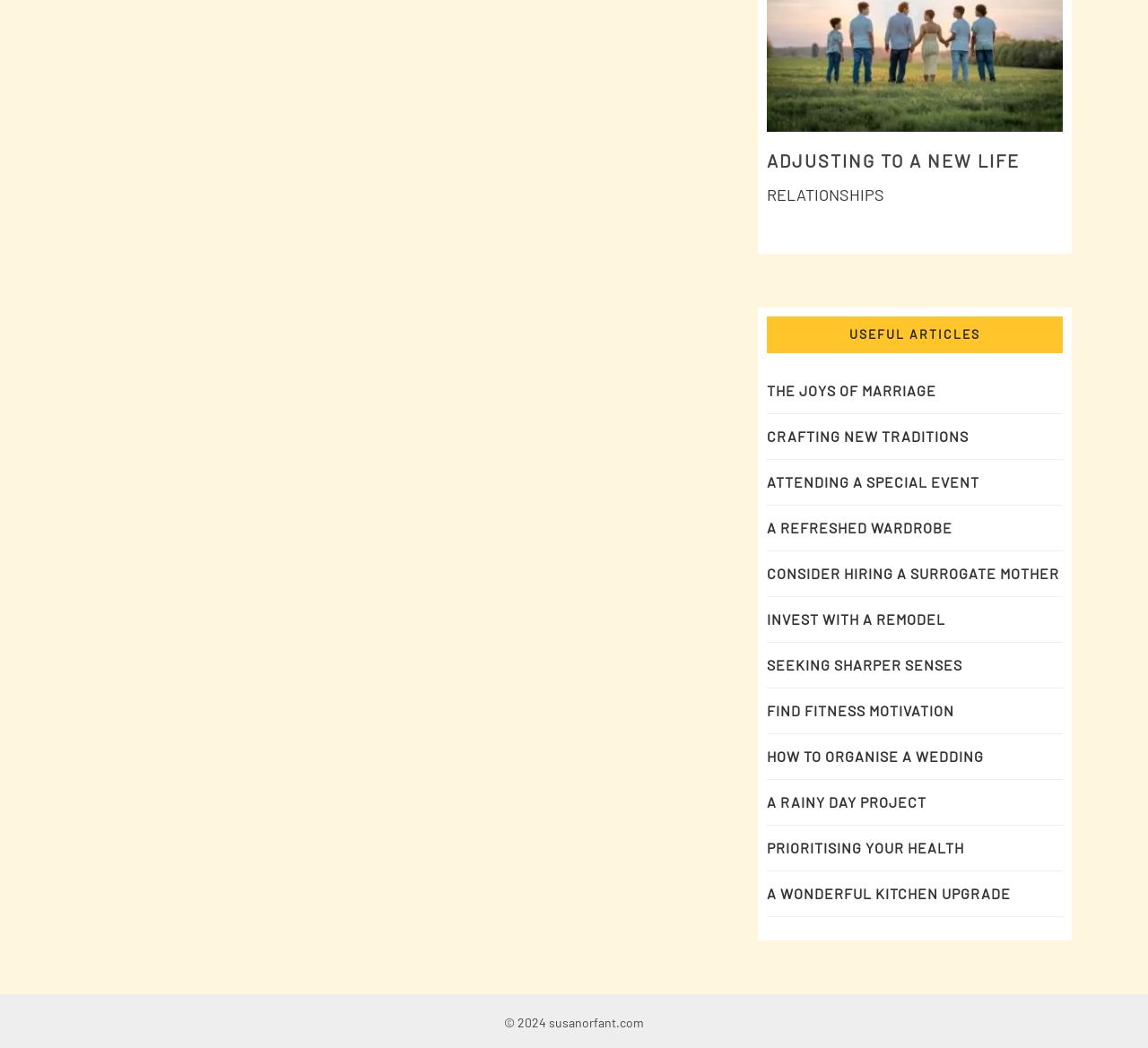Could you determine the bounding box coordinates of the clickable element to complete the instruction: "check 'PRIORITISING YOUR HEALTH'"? Provide the coordinates as four float numbers between 0 and 1, i.e., [left, top, right, bottom].

[0.668, 0.801, 0.84, 0.817]